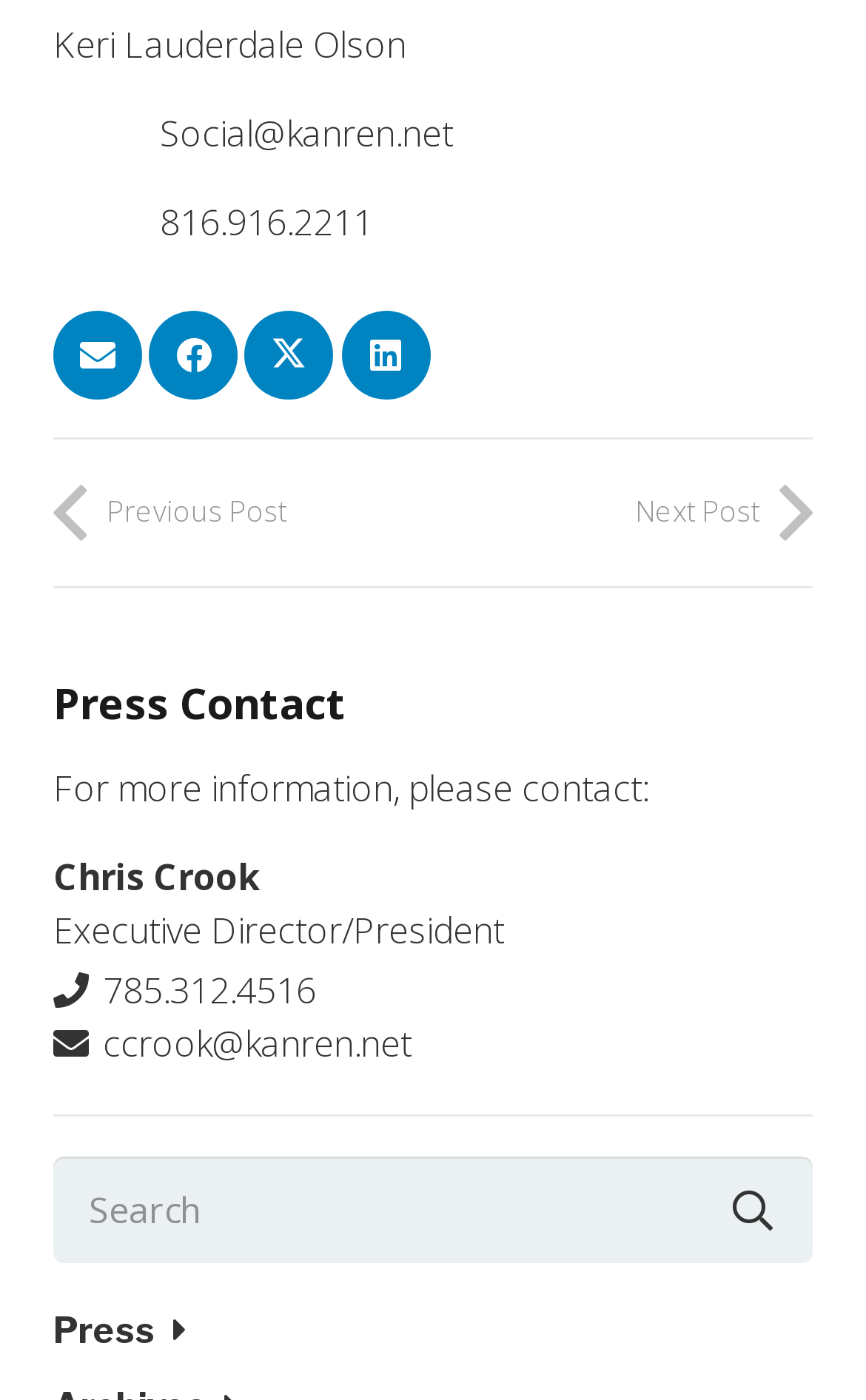Please mark the bounding box coordinates of the area that should be clicked to carry out the instruction: "Call 785.312.4516".

[0.062, 0.689, 0.365, 0.724]